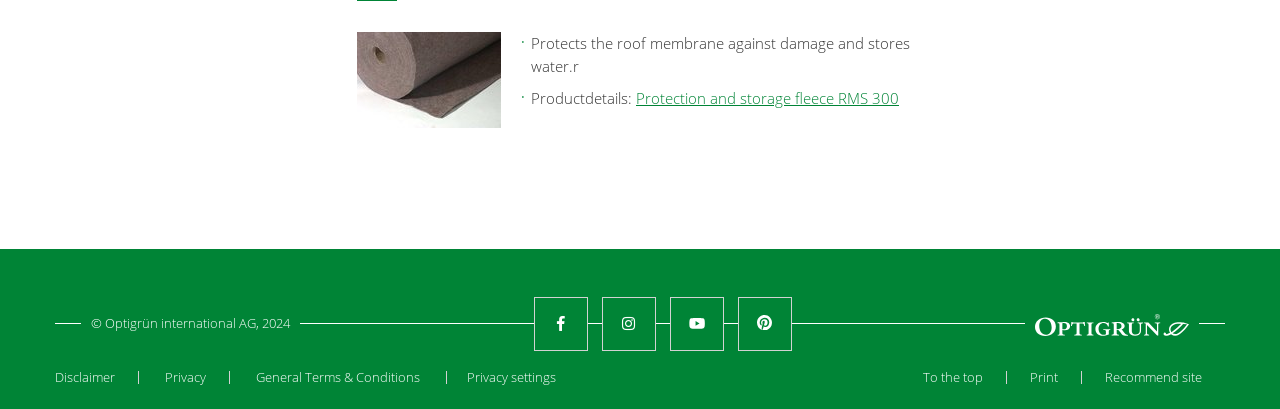Using the details from the image, please elaborate on the following question: How many links are there in the footer?

There are seven links located in the footer area of the webpage, which are Facebook, Instagram, Youtube, Pinterest, Disclaimer, Privacy, and General Terms & Conditions. These links are identified by their corresponding text and bounding box coordinates.